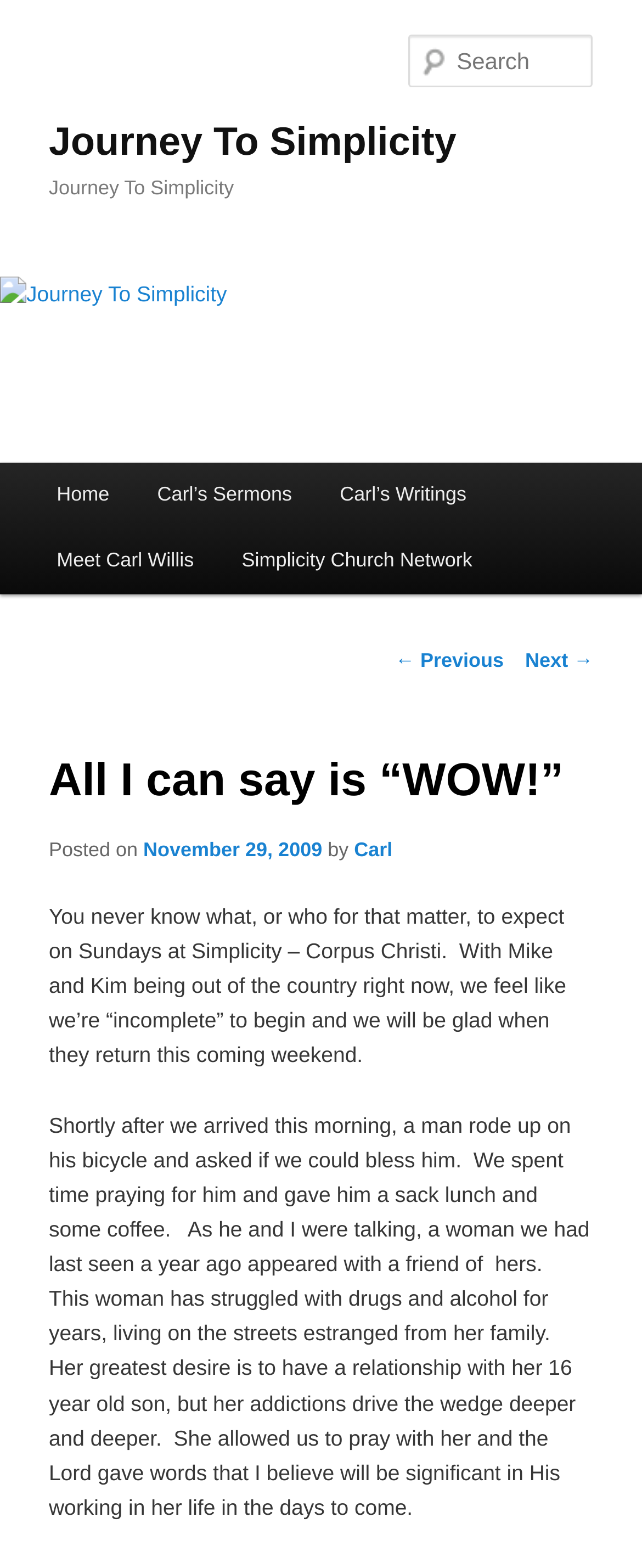Find and provide the bounding box coordinates for the UI element described here: "Next →". The coordinates should be given as four float numbers between 0 and 1: [left, top, right, bottom].

[0.818, 0.413, 0.924, 0.428]